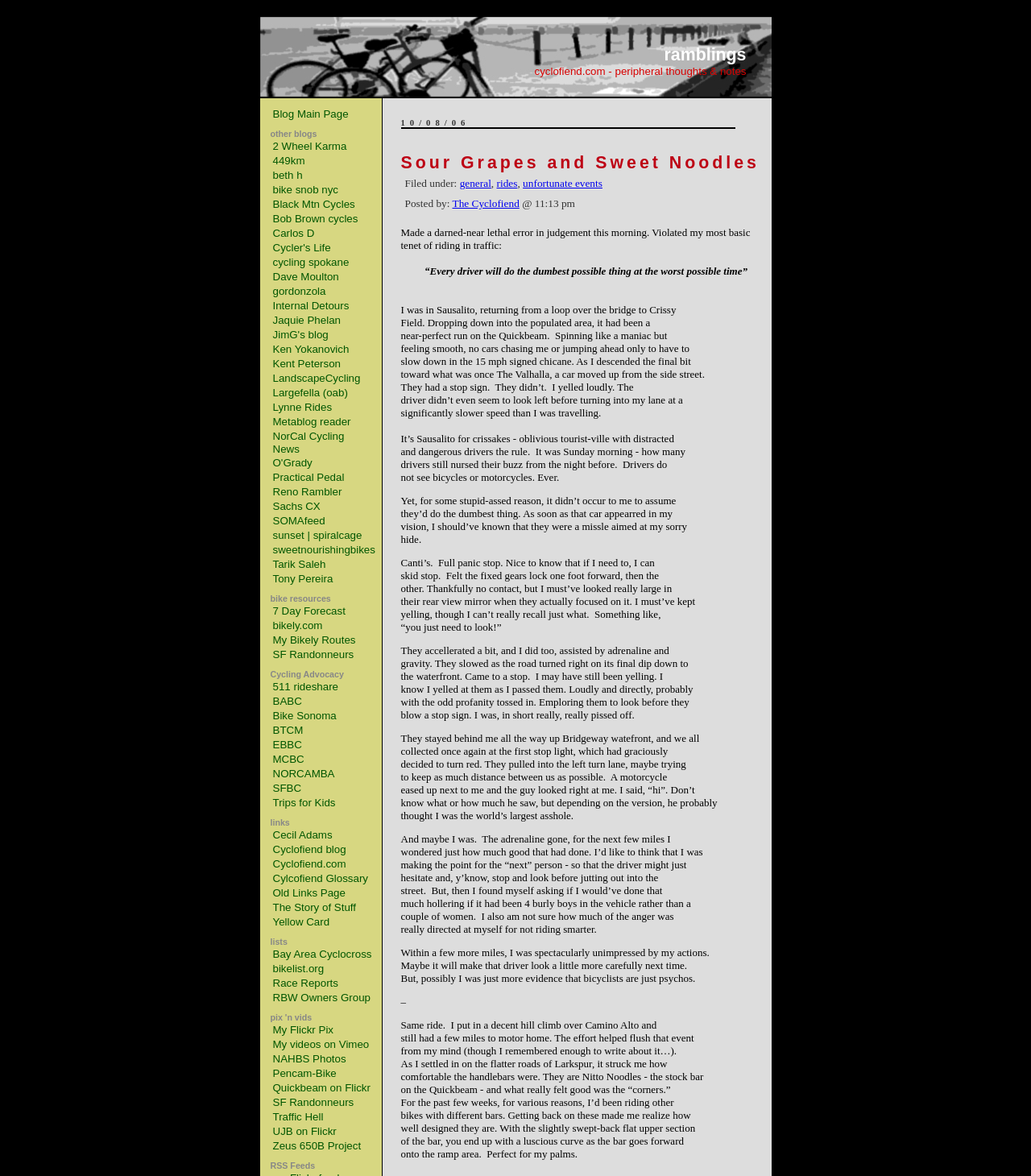Using the element description: "Carlos D", determine the bounding box coordinates for the specified UI element. The coordinates should be four float numbers between 0 and 1, [left, top, right, bottom].

[0.264, 0.193, 0.305, 0.203]